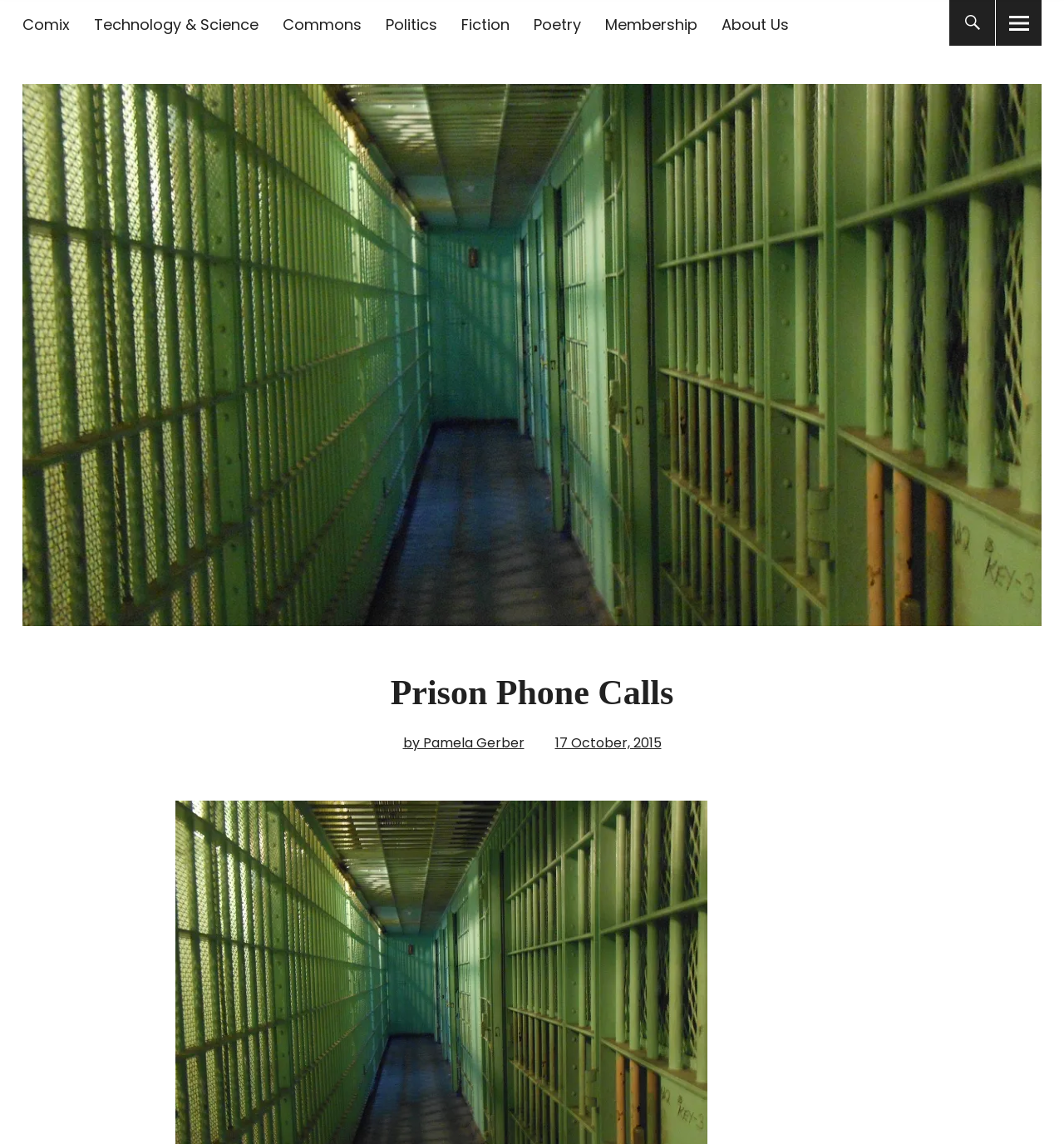Provide a brief response to the question below using a single word or phrase: 
What is the date of the article?

17 October, 2015